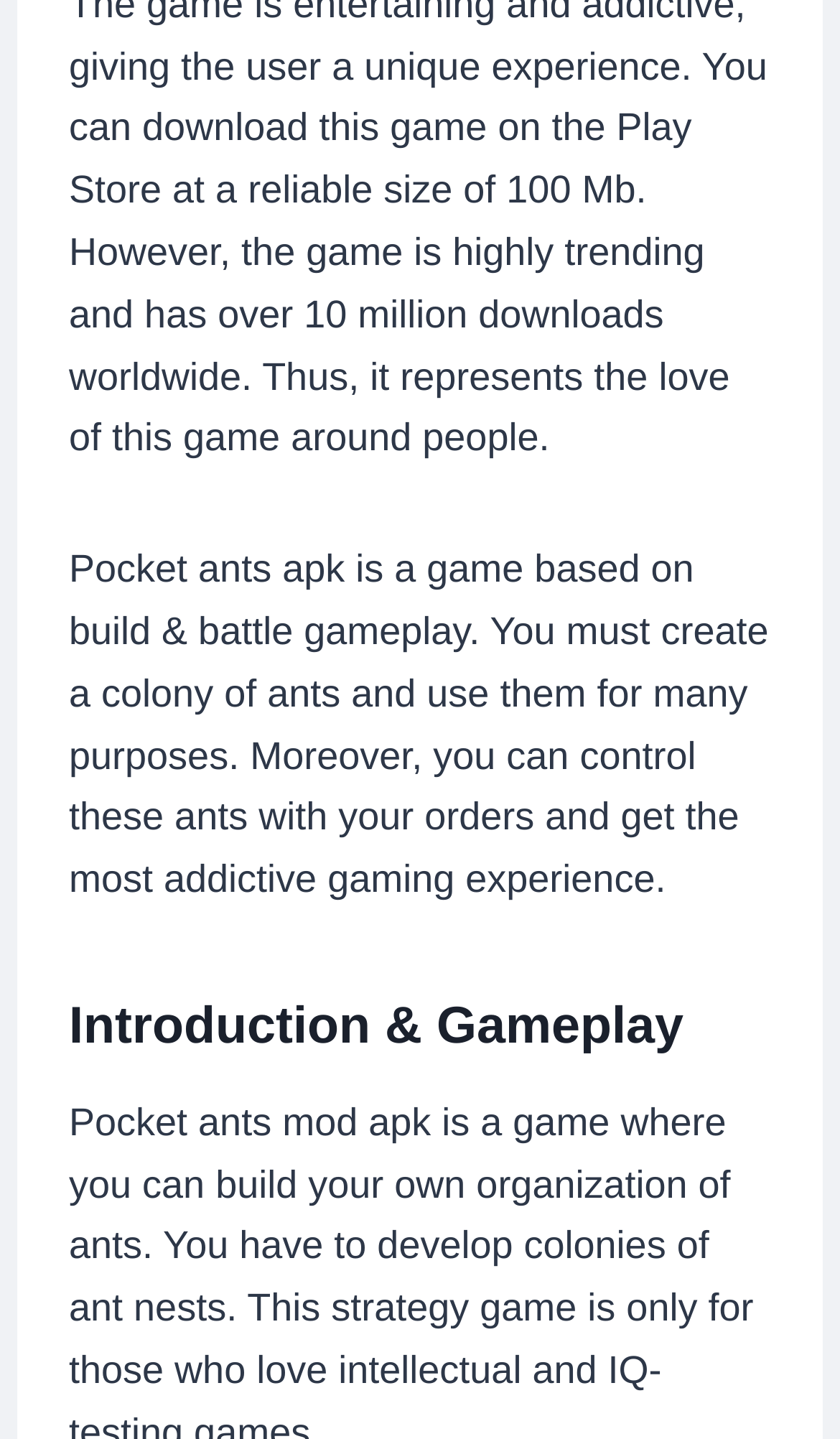Use one word or a short phrase to answer the question provided: 
What is the main theme of the game?

Ants